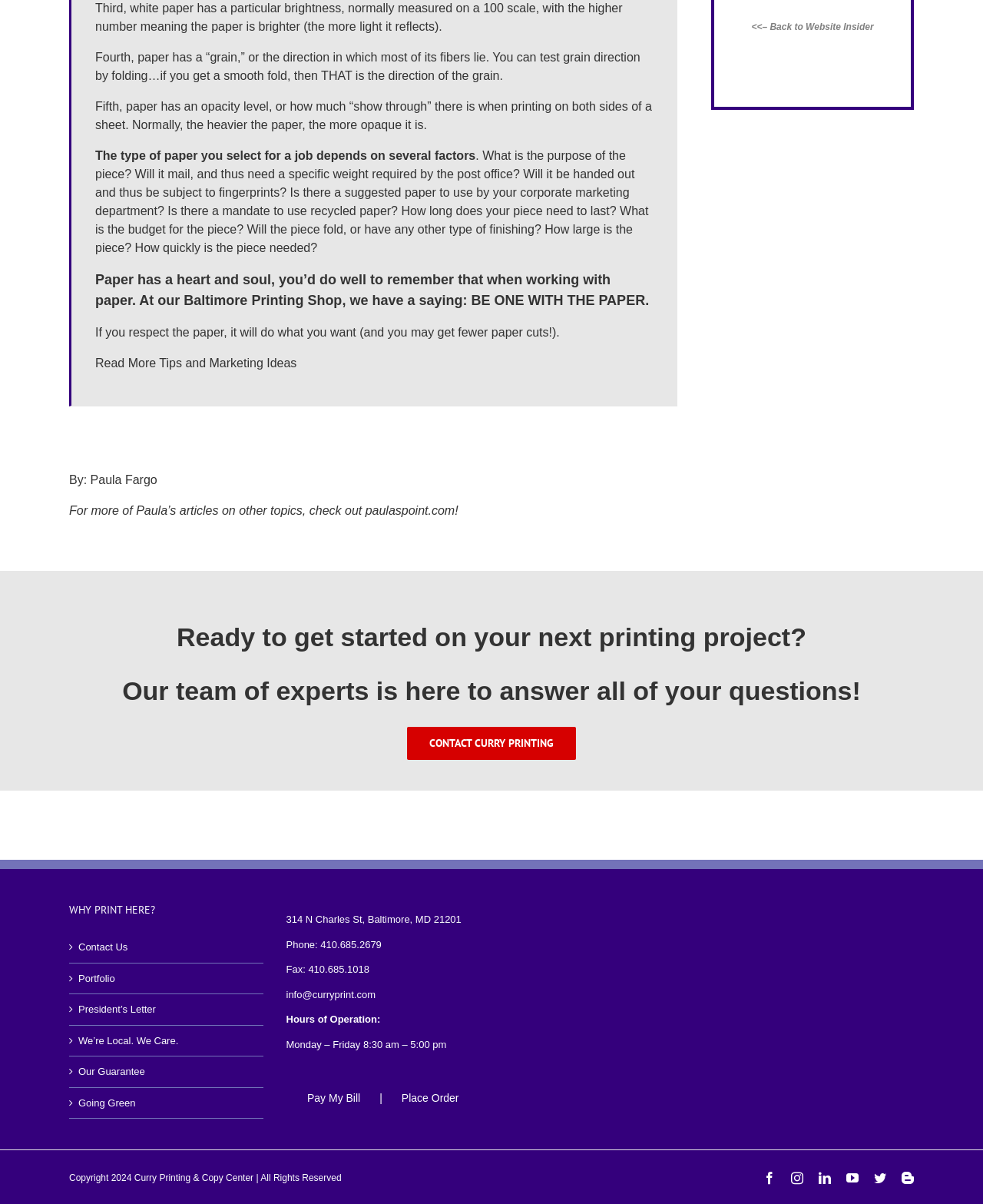Identify the bounding box of the UI element described as follows: "Paper". Provide the coordinates as four float numbers in the range of 0 to 1 [left, top, right, bottom].

[0.097, 0.226, 0.136, 0.239]